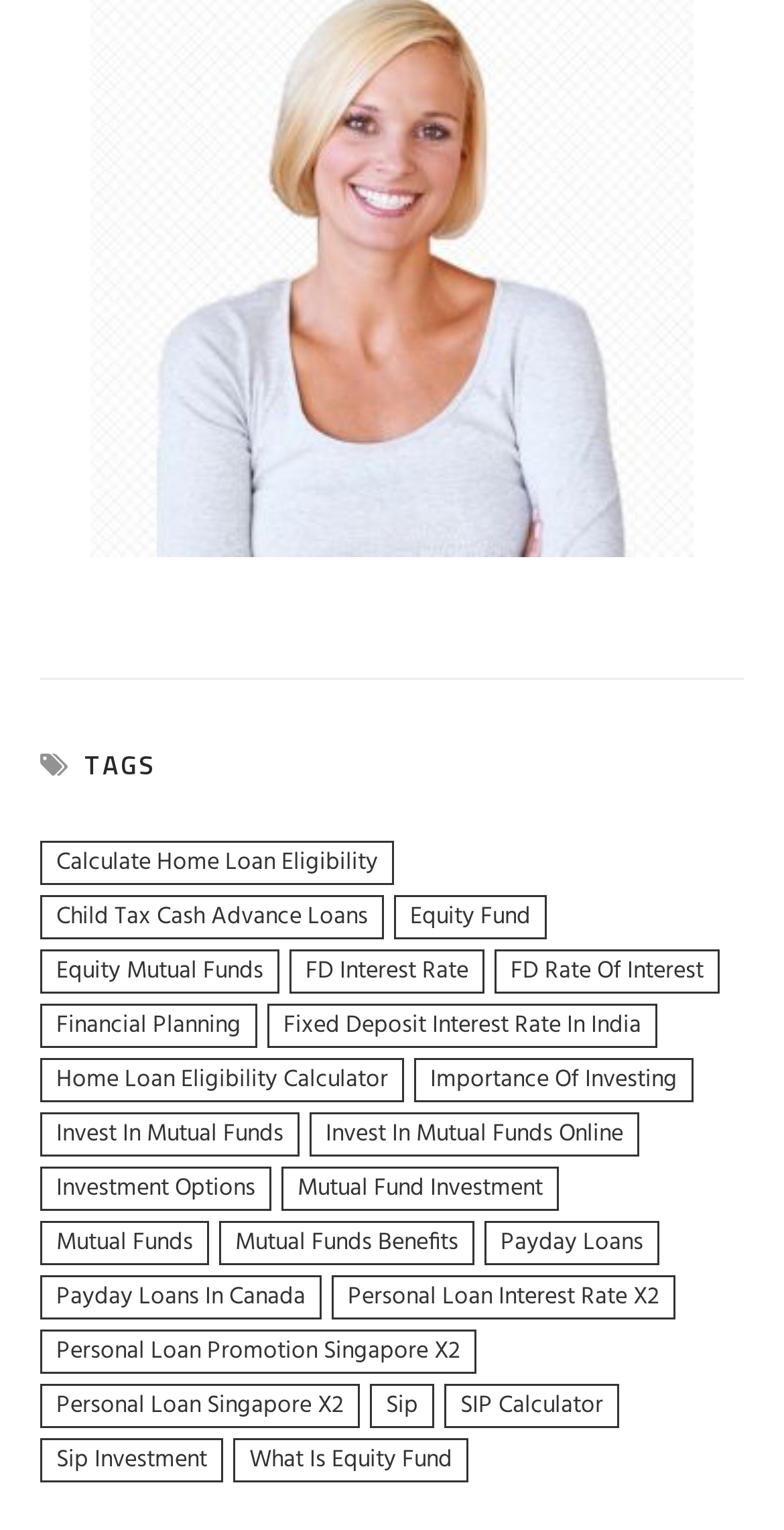What is the difference between 'FD interest rate' and 'FD Rate Of Interest'?
Please answer the question as detailed as possible based on the image.

Both 'FD interest rate' and 'FD Rate Of Interest' seem to be referring to the same concept, which is the interest rate offered on a Fixed Deposit (FD) investment. There is no apparent difference between the two.